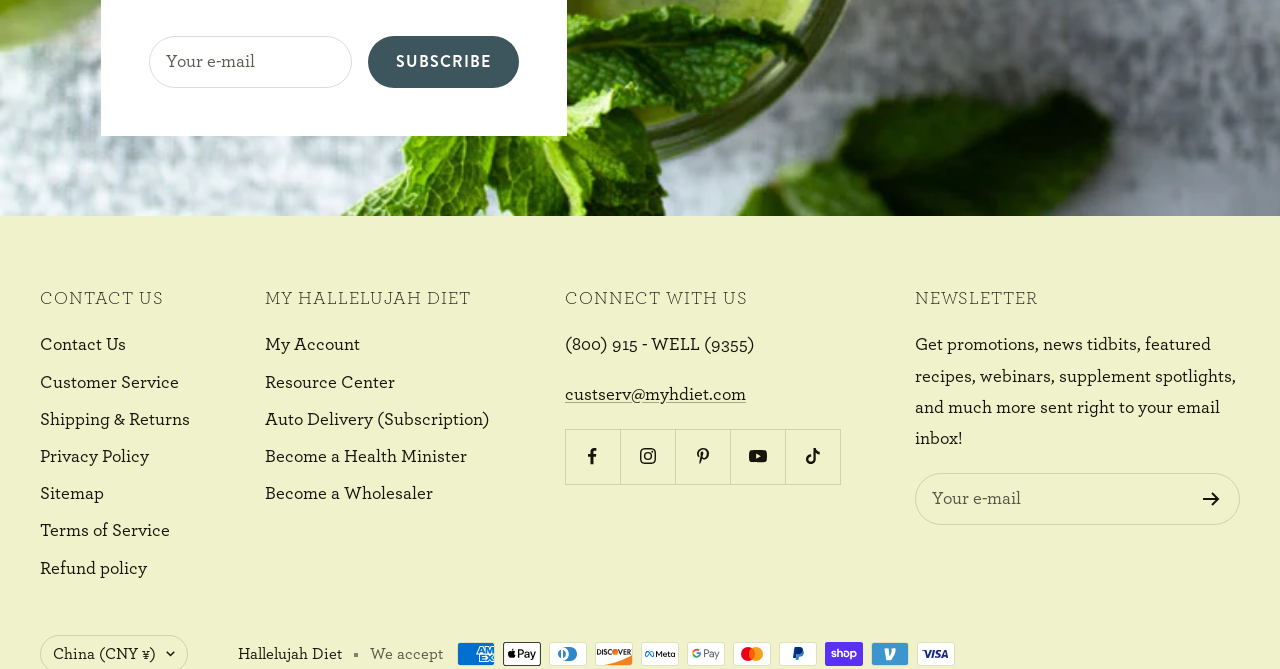Give the bounding box coordinates for this UI element: "Rencontrez mon nouveau voisin, Charlotte". The coordinates should be four float numbers between 0 and 1, arranged as [left, top, right, bottom].

None